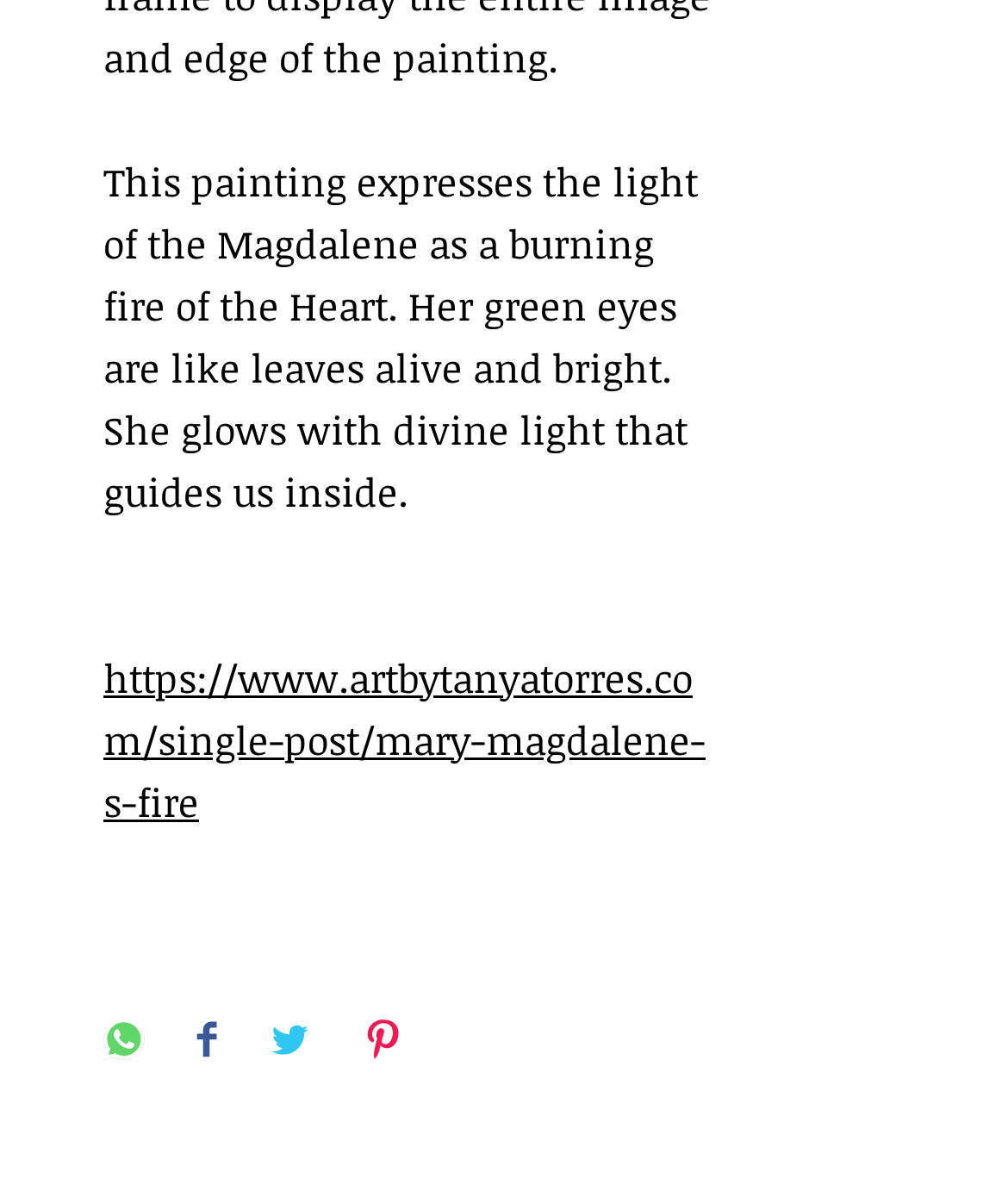Refer to the image and provide a thorough answer to this question:
What is the position of the social media sharing buttons?

The social media sharing buttons are positioned at the bottom of the webpage, as indicated by their y1 and y2 coordinates, which are all greater than 0.8, indicating that they are located near the bottom of the webpage.